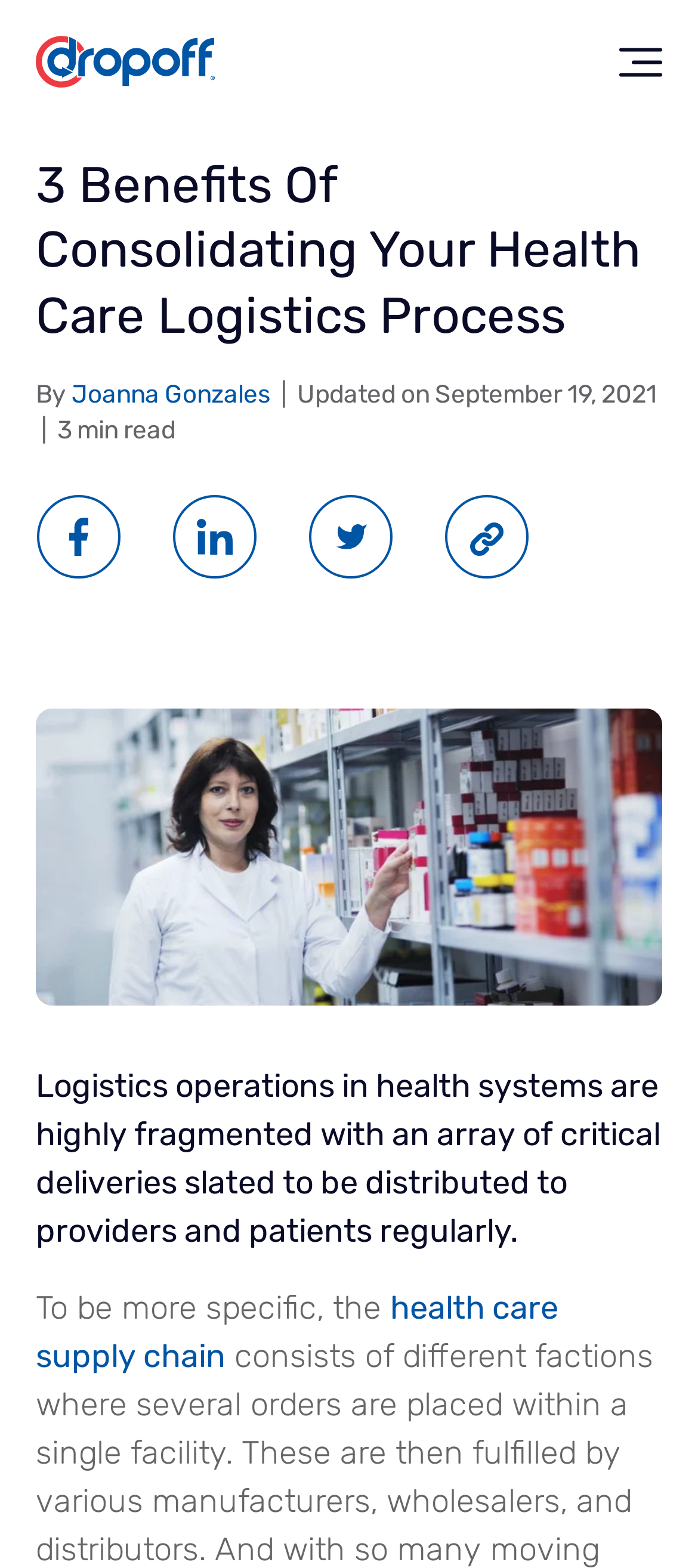What is the author of the article?
Please provide a detailed answer to the question.

The author of the article can be found by looking at the header section of the webpage, where it says 'By Joanna Gonzales'.